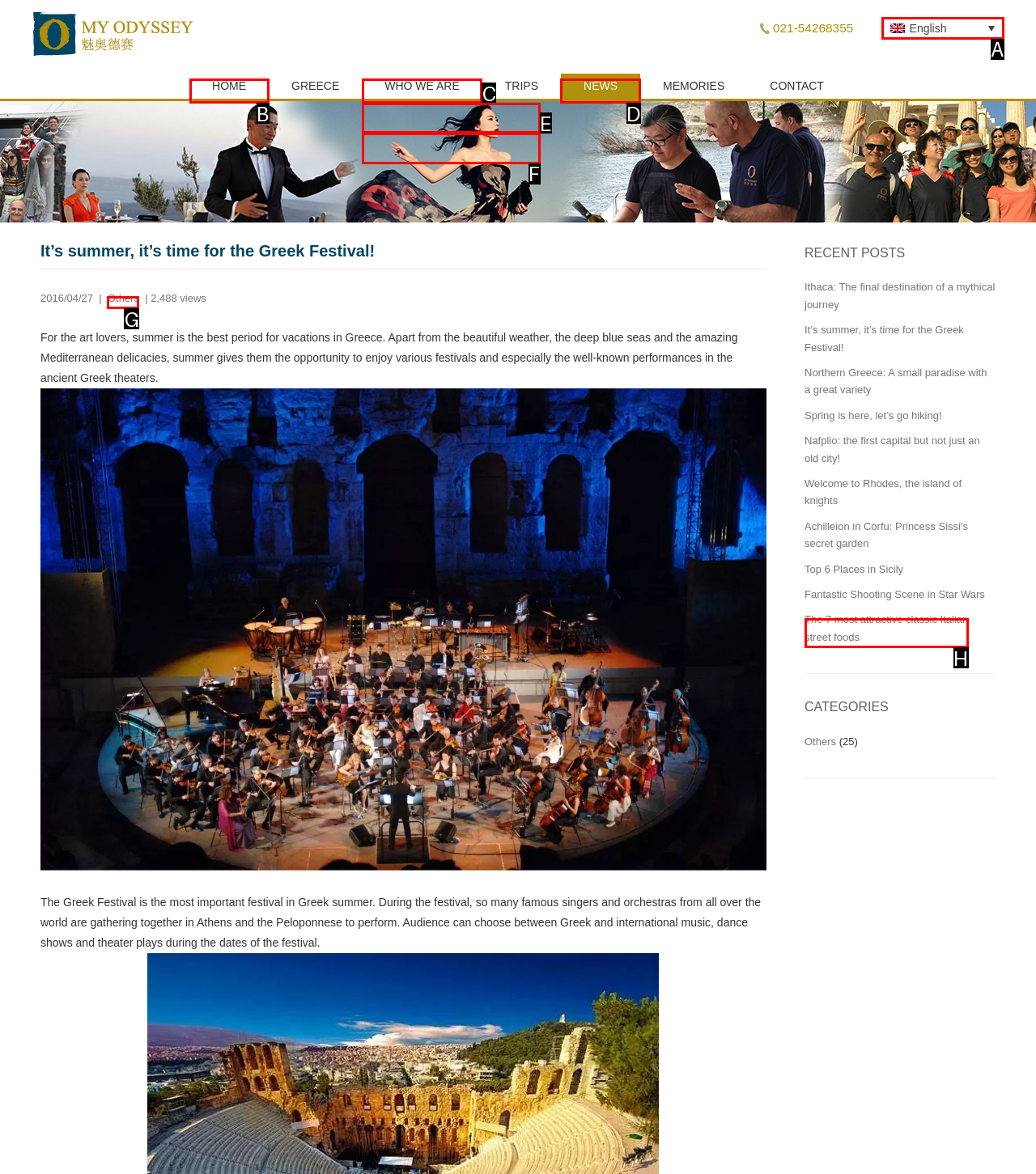Identify the letter of the UI element you need to select to accomplish the task: Check the 'NEWS' section.
Respond with the option's letter from the given choices directly.

D